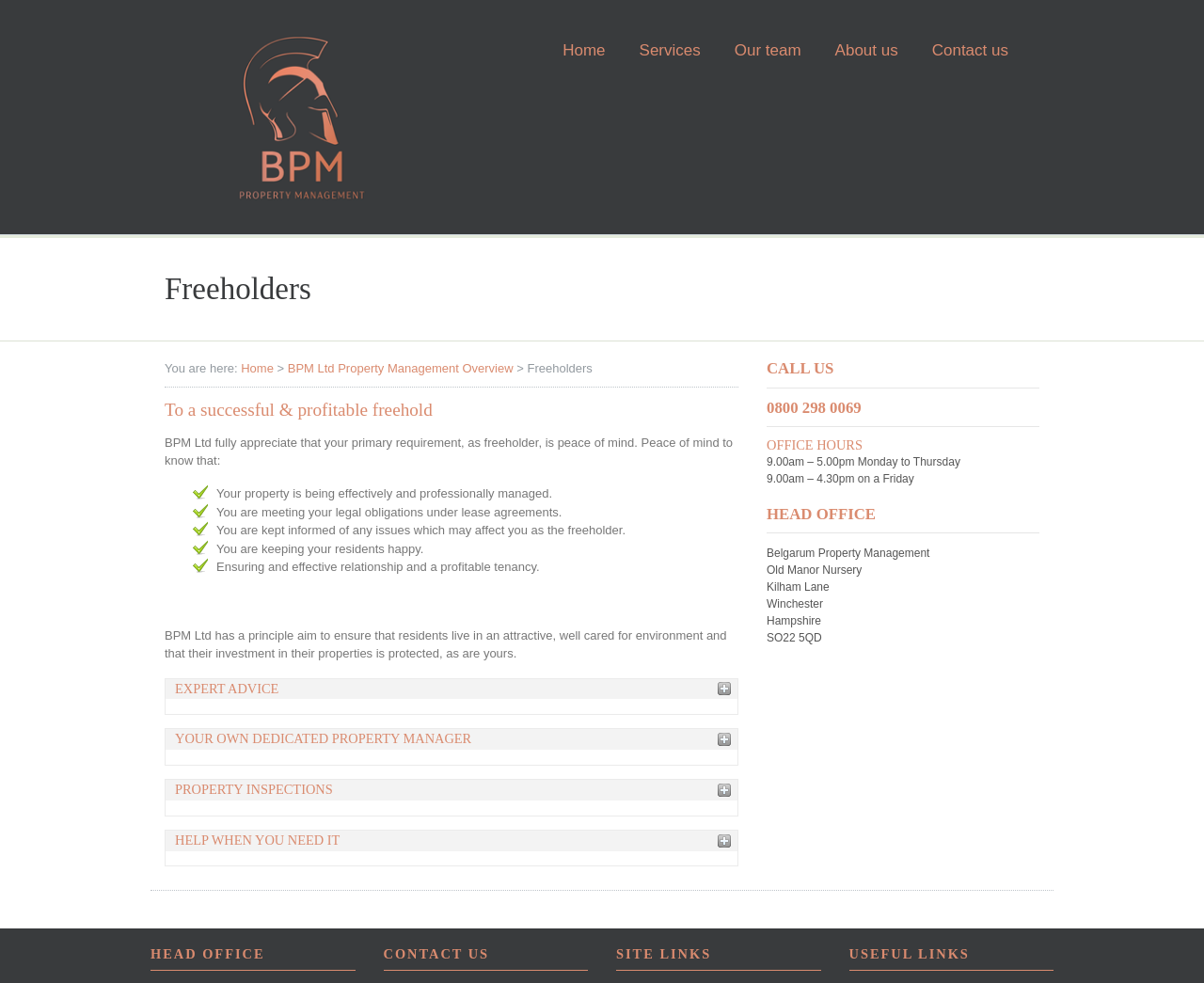Determine the coordinates of the bounding box for the clickable area needed to execute this instruction: "Click the 'Contact us' link at the top".

[0.764, 0.033, 0.848, 0.07]